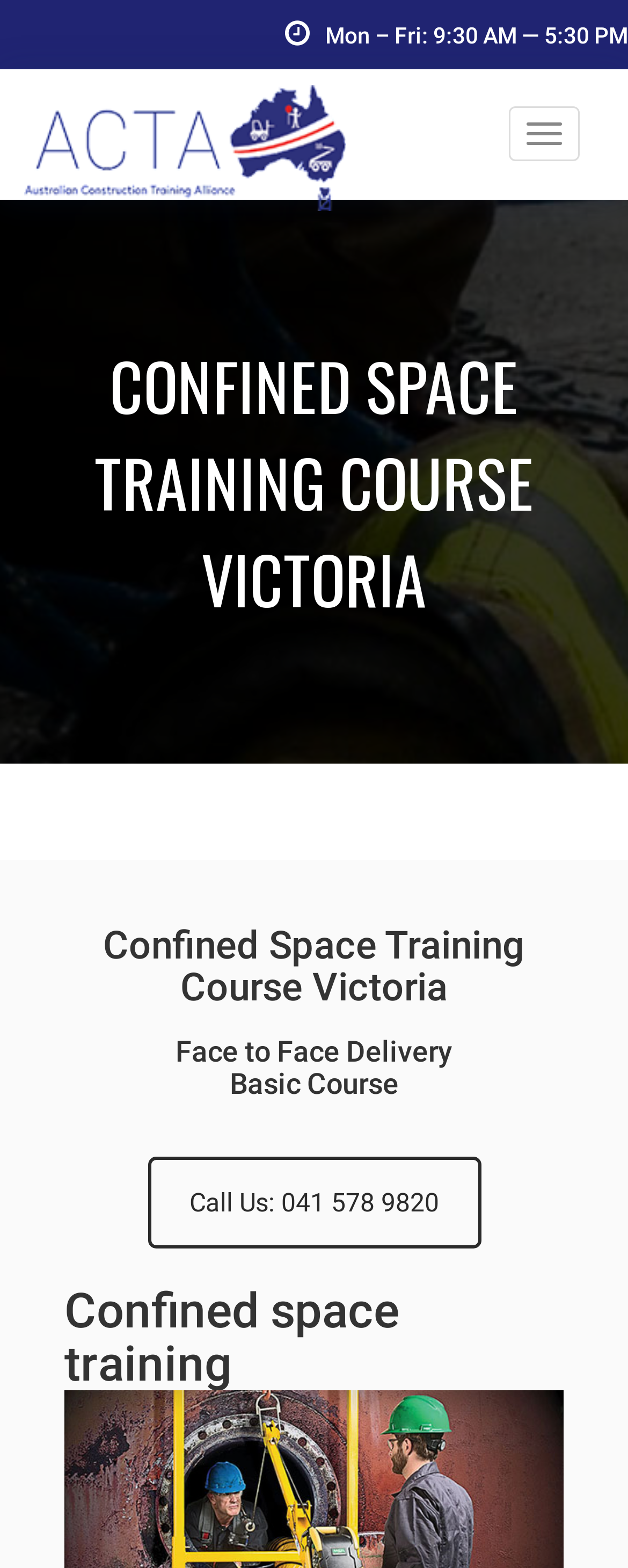Provide the bounding box coordinates for the UI element that is described as: "name="search" placeholder="Type & Hit Enter"".

[0.303, 0.044, 0.703, 0.125]